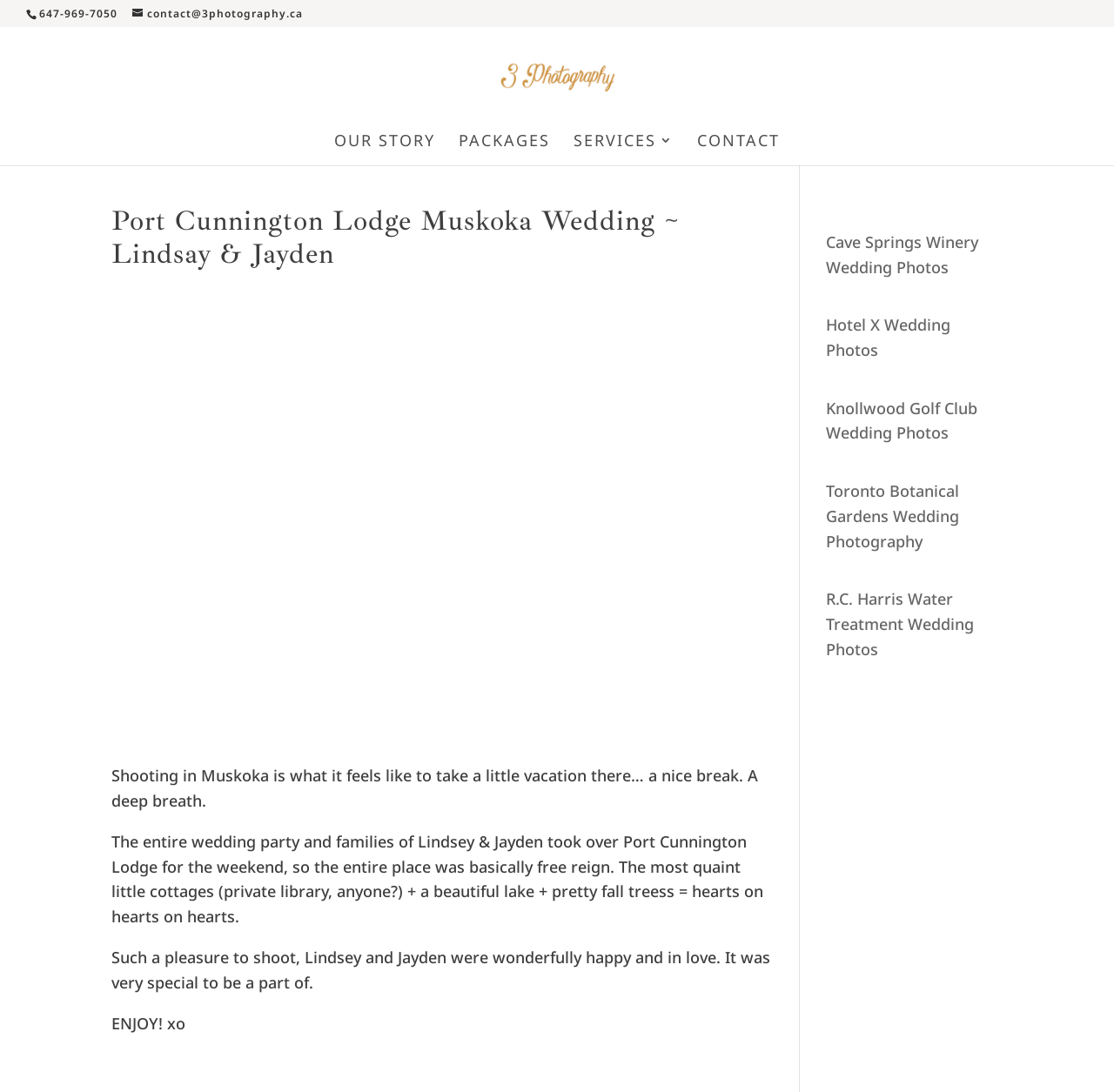Determine the bounding box coordinates for the clickable element to execute this instruction: "View the wedding photos of Lindsey and Jayden". Provide the coordinates as four float numbers between 0 and 1, i.e., [left, top, right, bottom].

[0.1, 0.28, 0.694, 0.685]